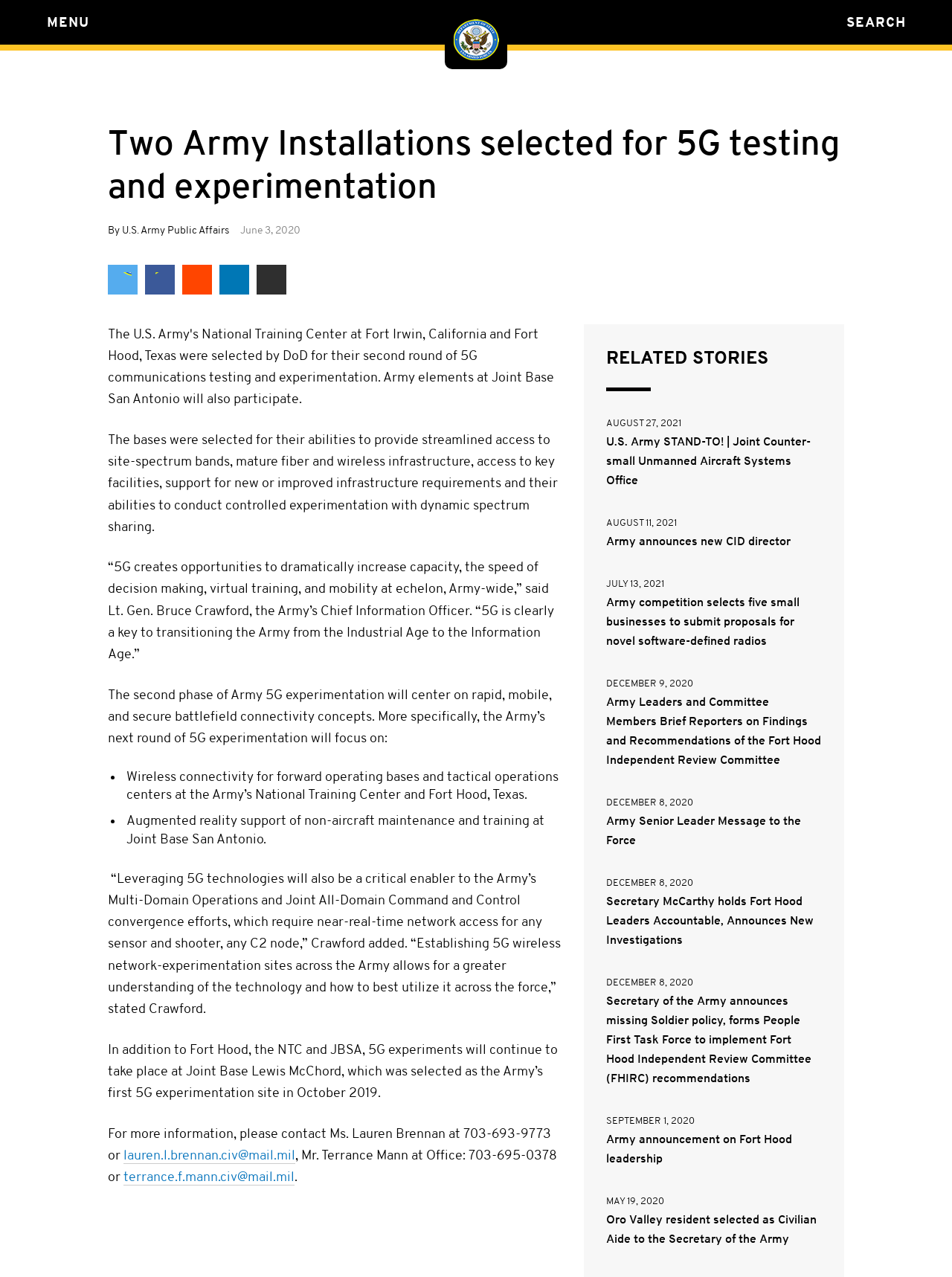Determine the bounding box coordinates of the region I should click to achieve the following instruction: "Check the INFO section". Ensure the bounding box coordinates are four float numbers between 0 and 1, i.e., [left, top, right, bottom].

None